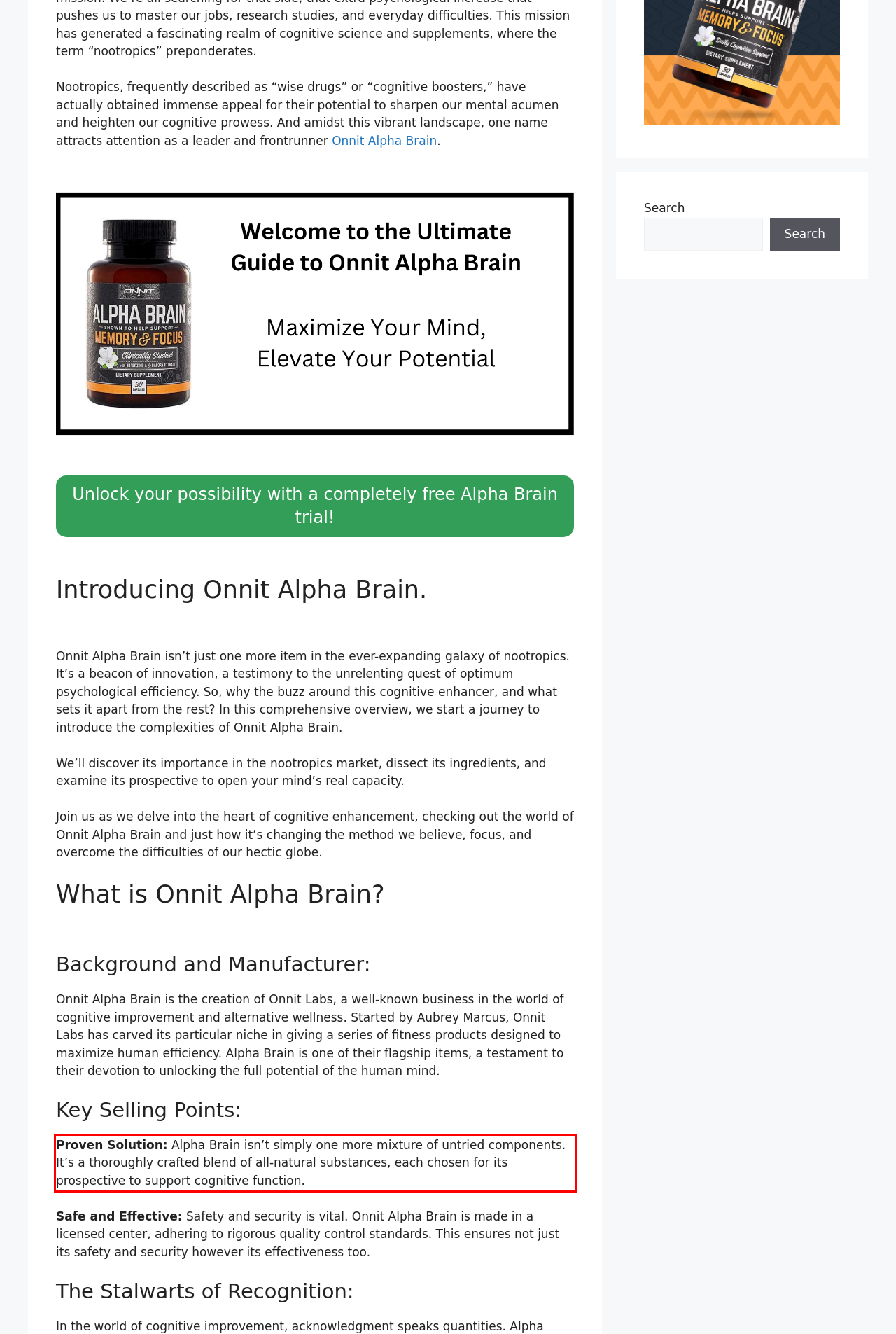Using the provided screenshot of a webpage, recognize the text inside the red rectangle bounding box by performing OCR.

Proven Solution: Alpha Brain isn’t simply one more mixture of untried components. It’s a thoroughly crafted blend of all-natural substances, each chosen for its prospective to support cognitive function.